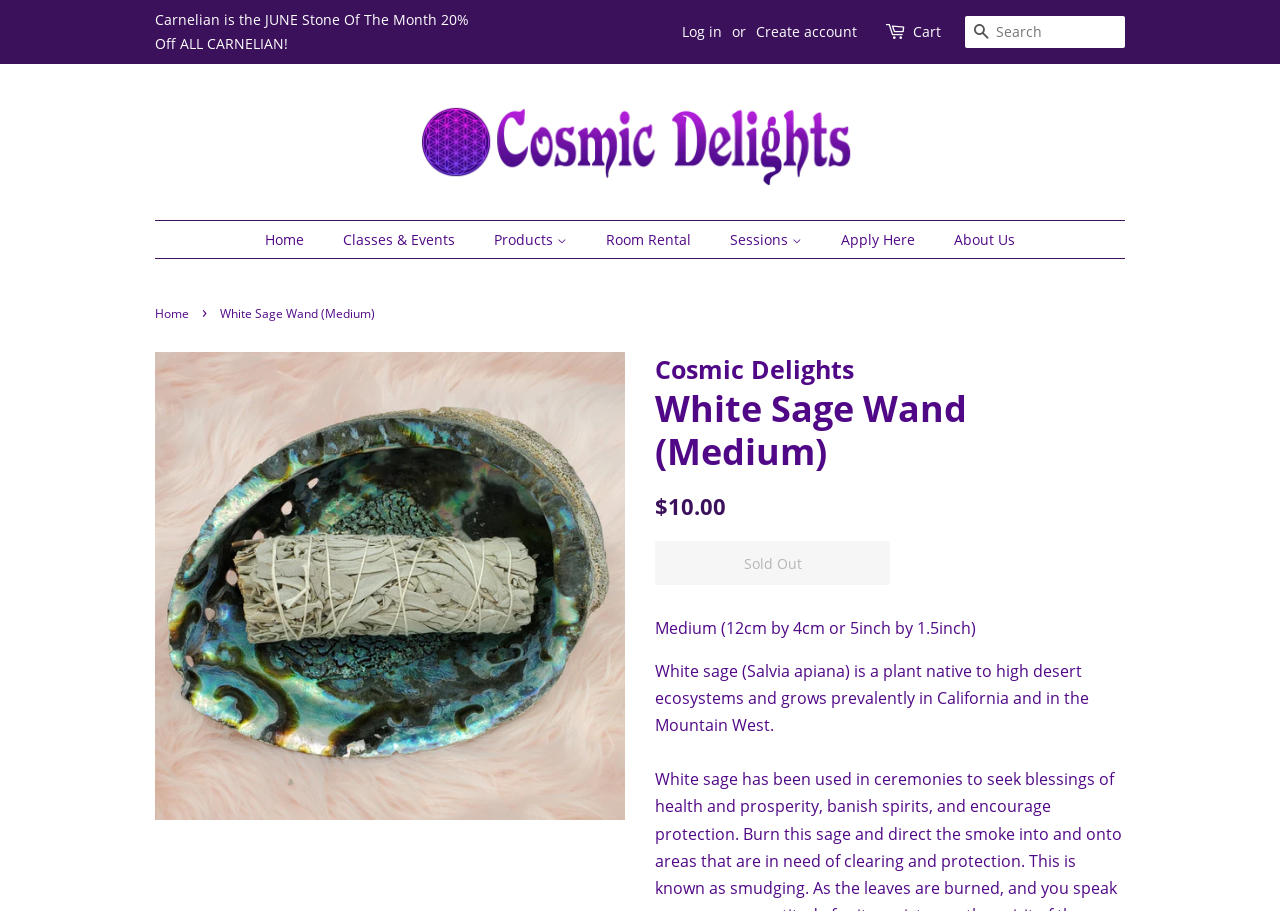Please identify the bounding box coordinates of the clickable area that will allow you to execute the instruction: "Learn about White Sage Wand (Medium)".

[0.512, 0.425, 0.879, 0.52]